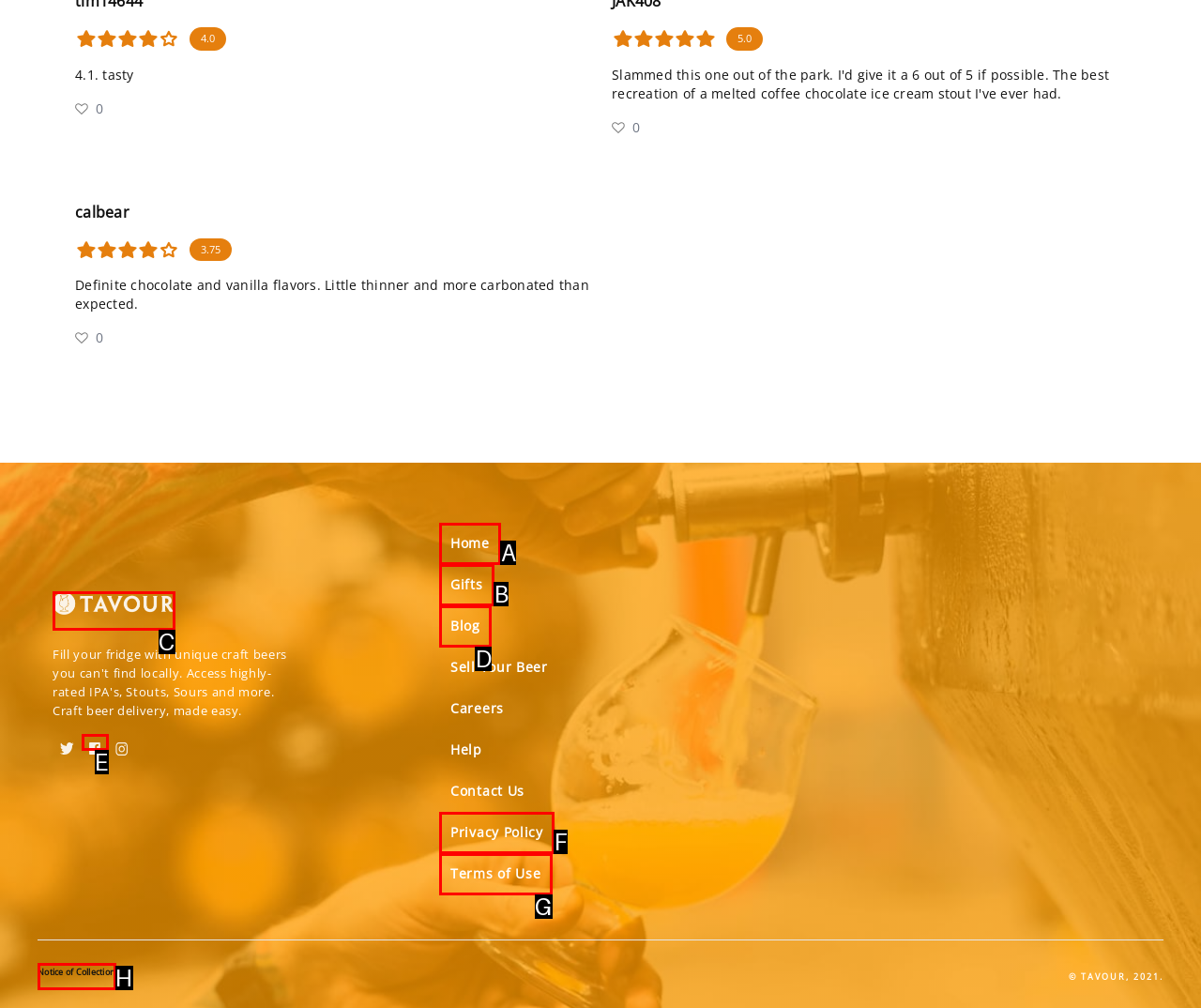Given the task: click the Facebook logo, point out the letter of the appropriate UI element from the marked options in the screenshot.

E